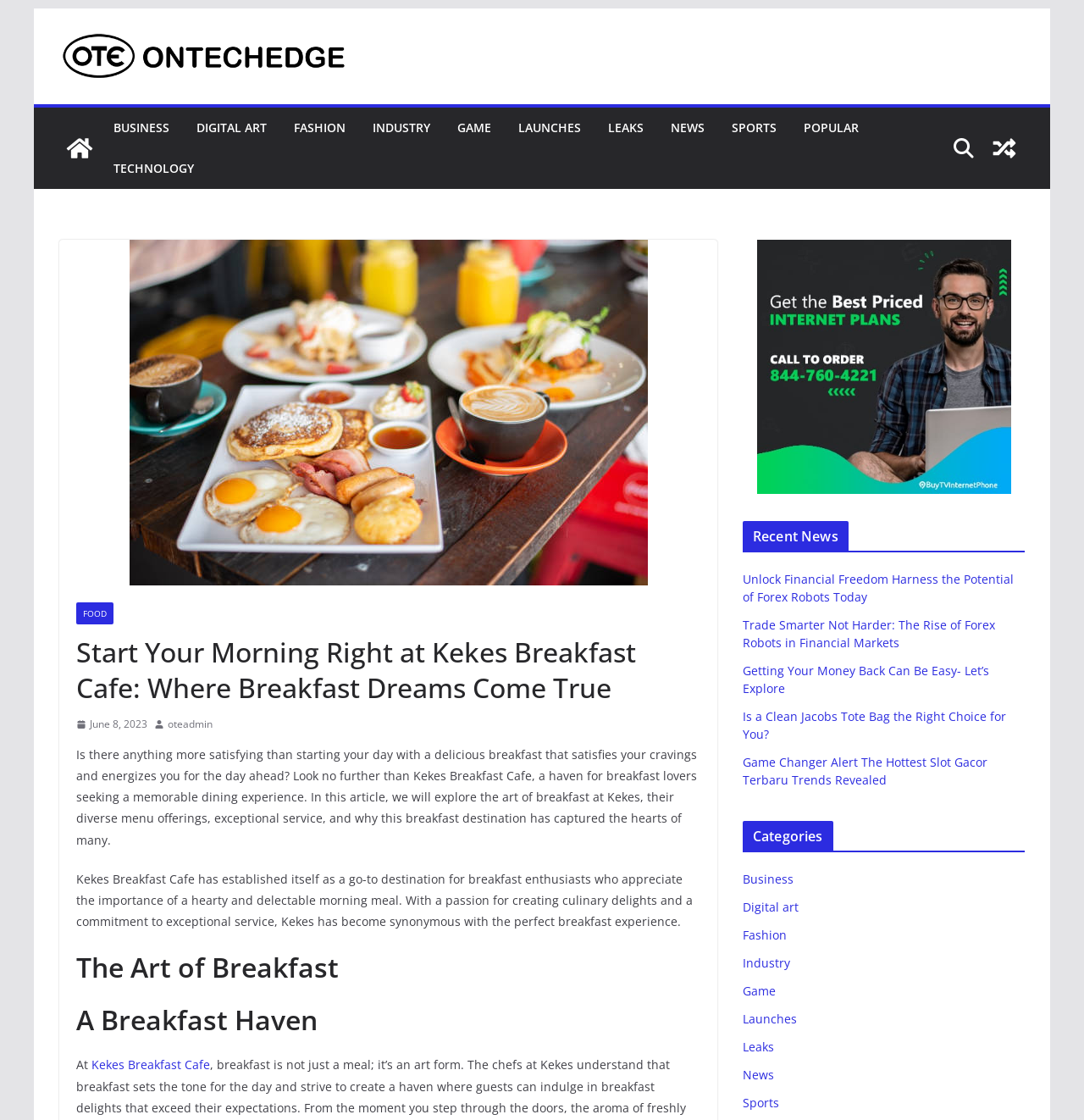Please specify the bounding box coordinates of the element that should be clicked to execute the given instruction: 'Check Recent News'. Ensure the coordinates are four float numbers between 0 and 1, expressed as [left, top, right, bottom].

[0.685, 0.465, 0.945, 0.493]